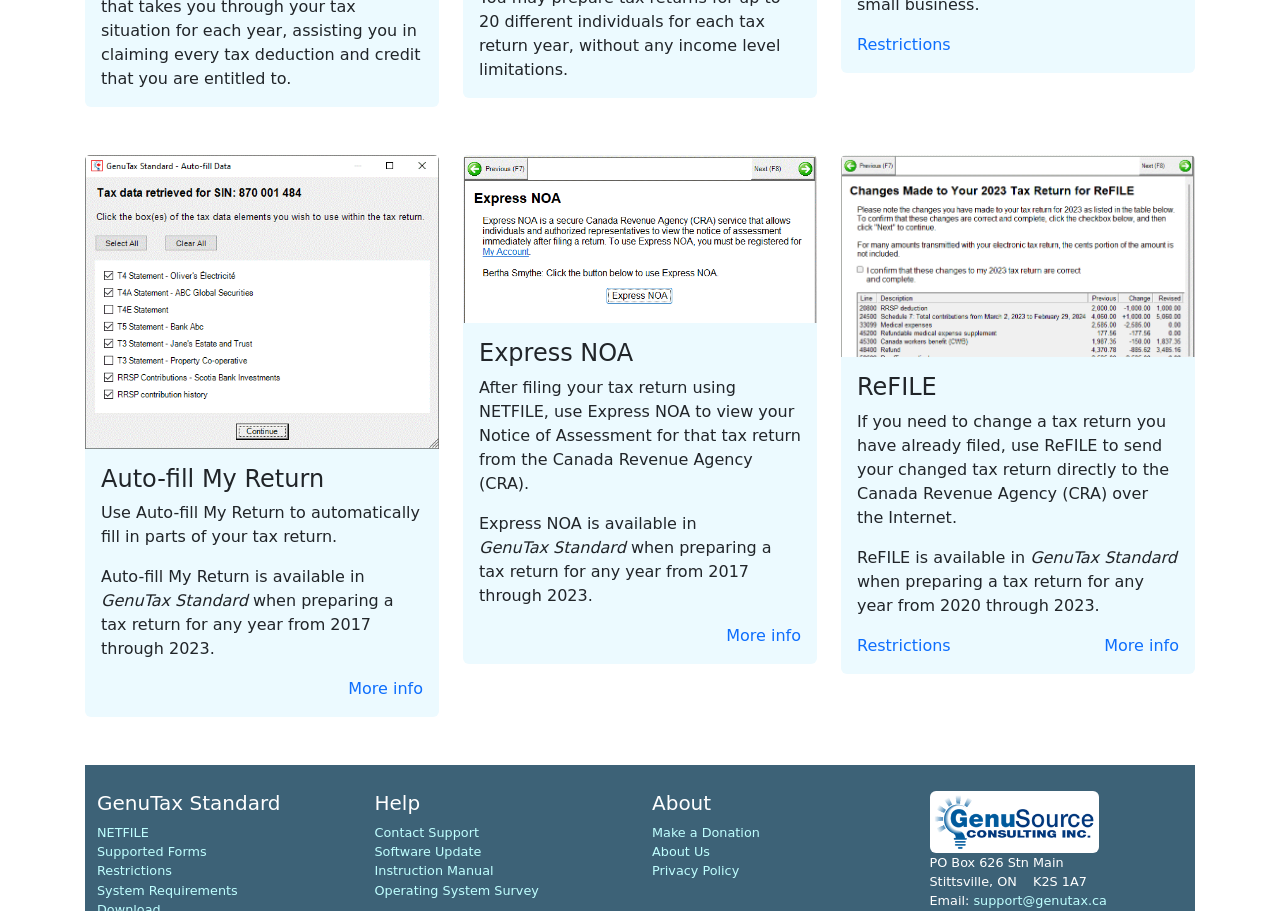Determine the bounding box coordinates of the target area to click to execute the following instruction: "Learn more about Express NOA."

[0.567, 0.685, 0.626, 0.711]